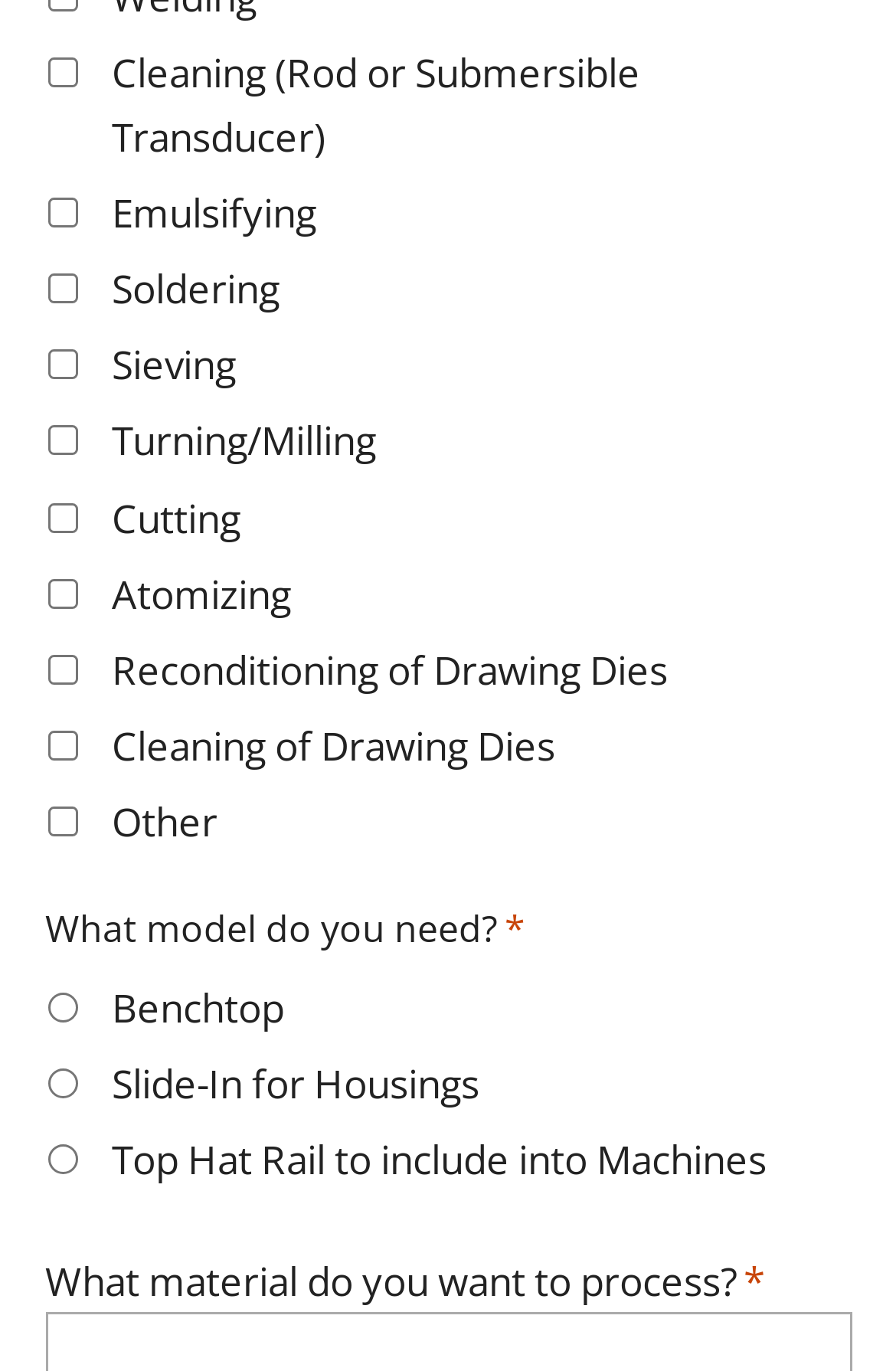Please specify the coordinates of the bounding box for the element that should be clicked to carry out this instruction: "Choose the Benchtop model". The coordinates must be four float numbers between 0 and 1, formatted as [left, top, right, bottom].

[0.053, 0.723, 0.086, 0.745]